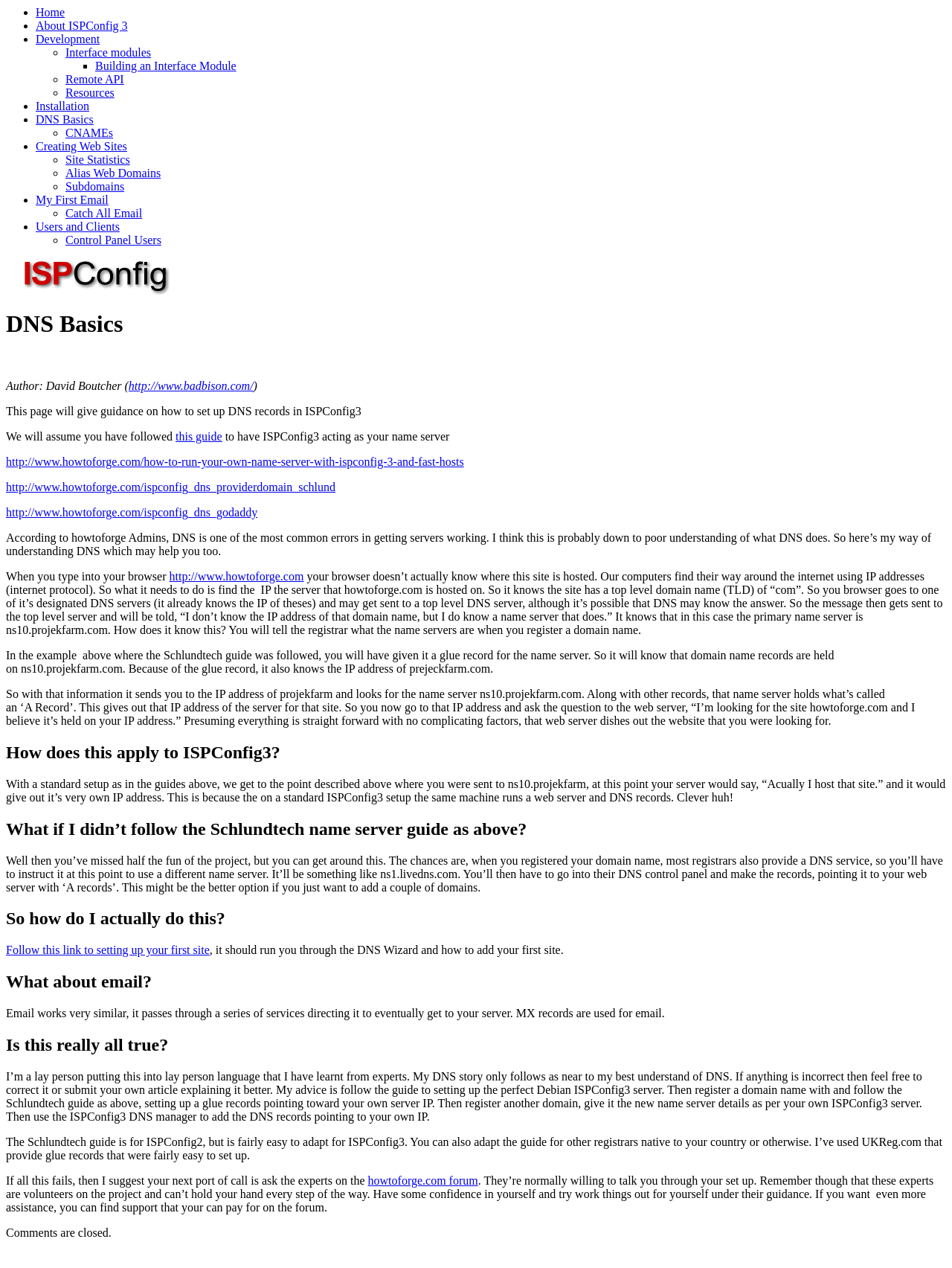Reply to the question below using a single word or brief phrase:
What is the purpose of DNS?

To find IP addresses